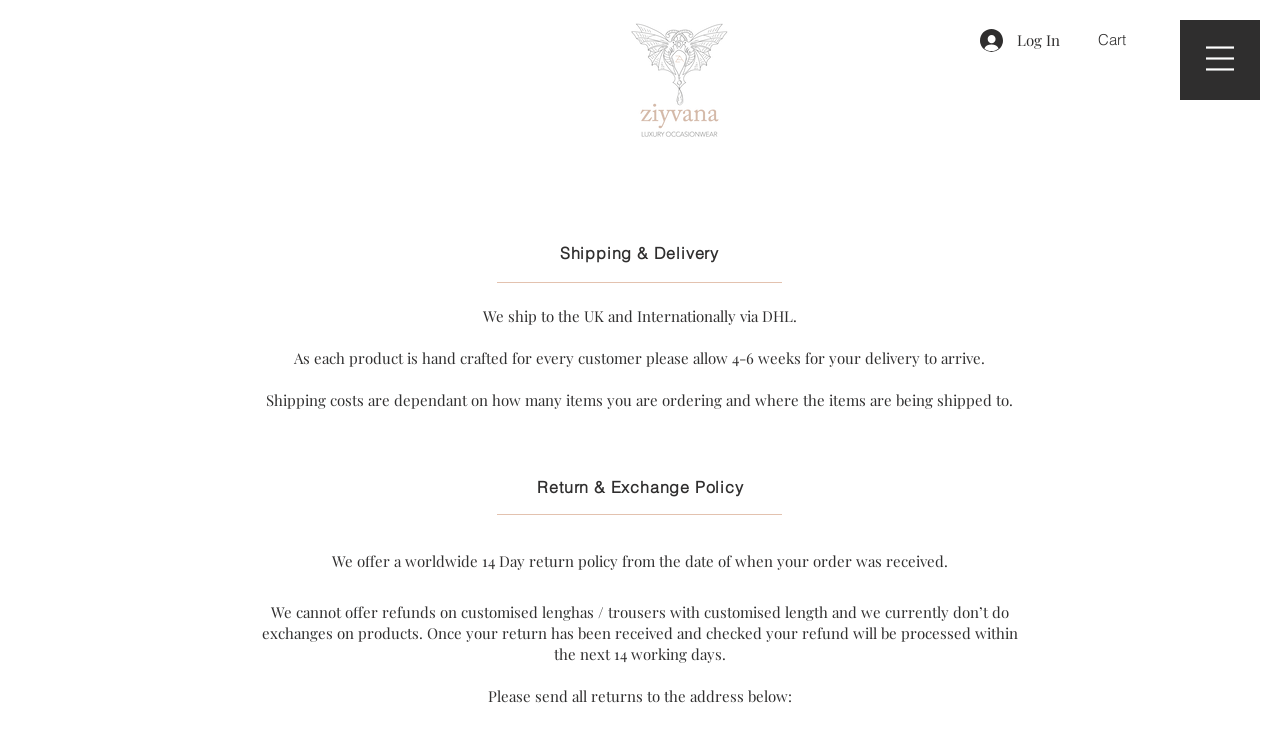What is the return policy of Ziyvana?
Based on the image, answer the question in a detailed manner.

The webpage states that Ziyvana offers a worldwide 14-day return policy from the date of when the order was received.